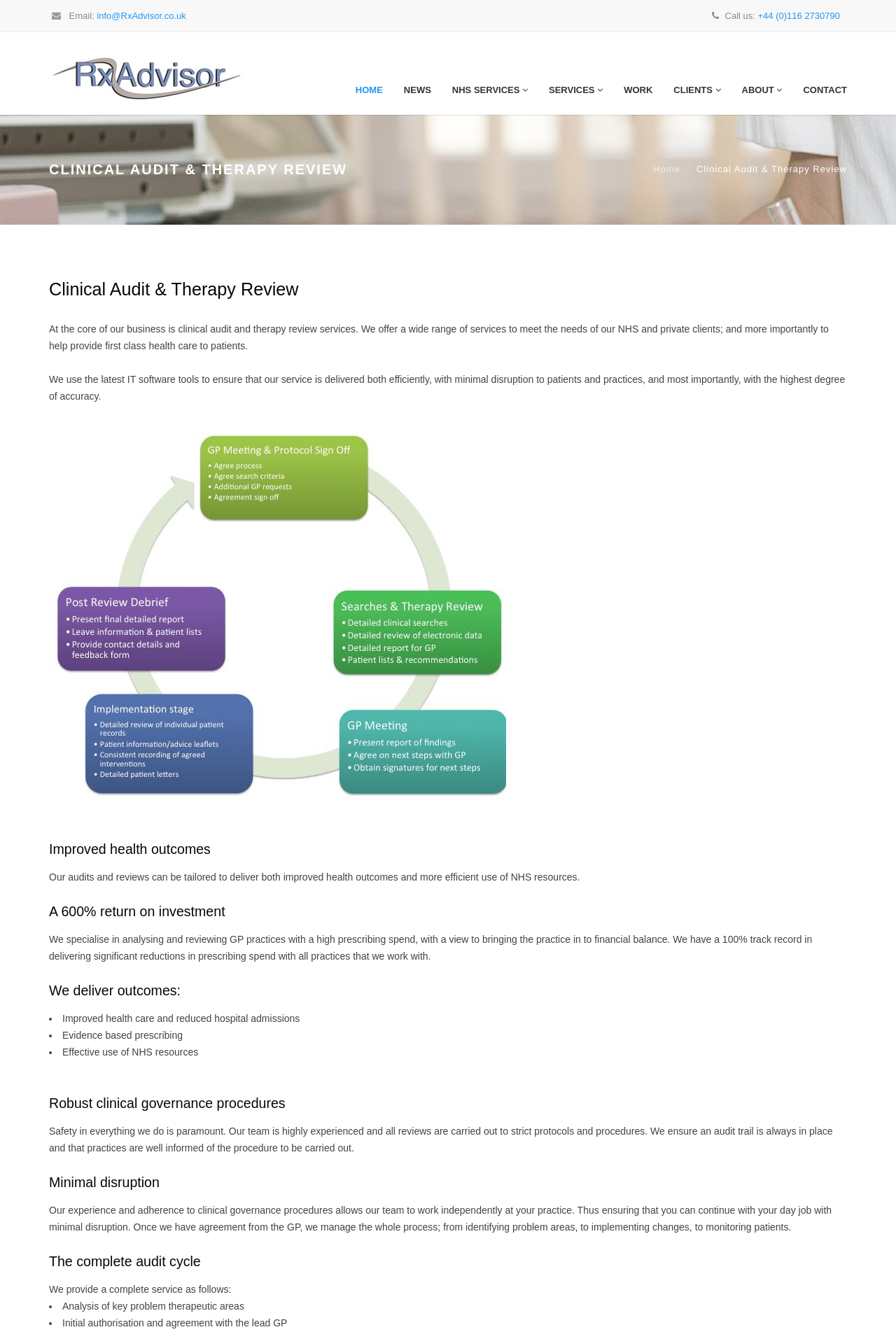Bounding box coordinates should be provided in the format (top-left x, top-left y, bottom-right x, bottom-right y) with all values between 0 and 1. Identify the bounding box for this UI element: Email: info@RxAdvisor.co.uk

[0.055, 0.008, 0.208, 0.016]